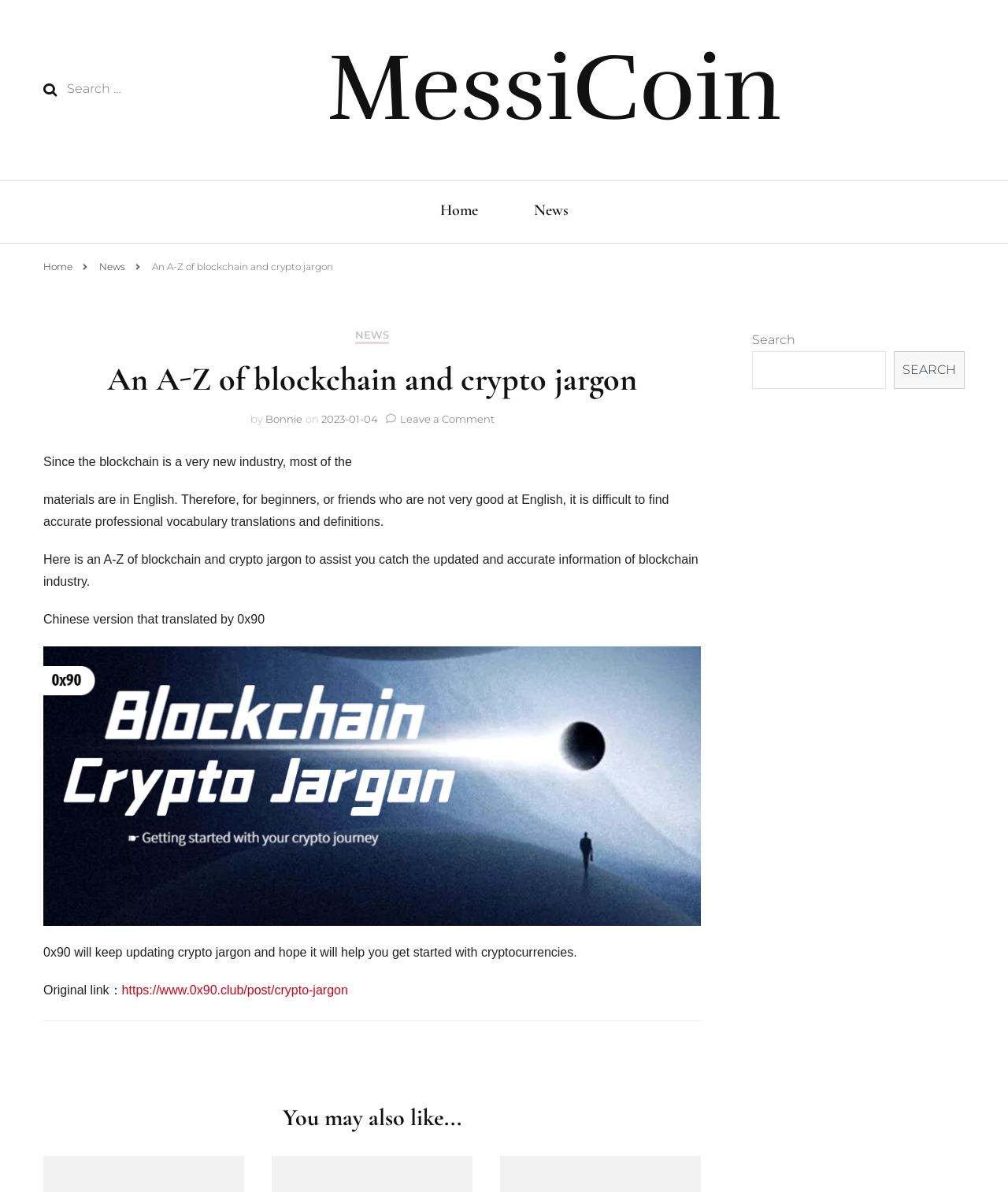Please give a short response to the question using one word or a phrase:
What is the purpose of the search box?

Search for blockchain and crypto jargon